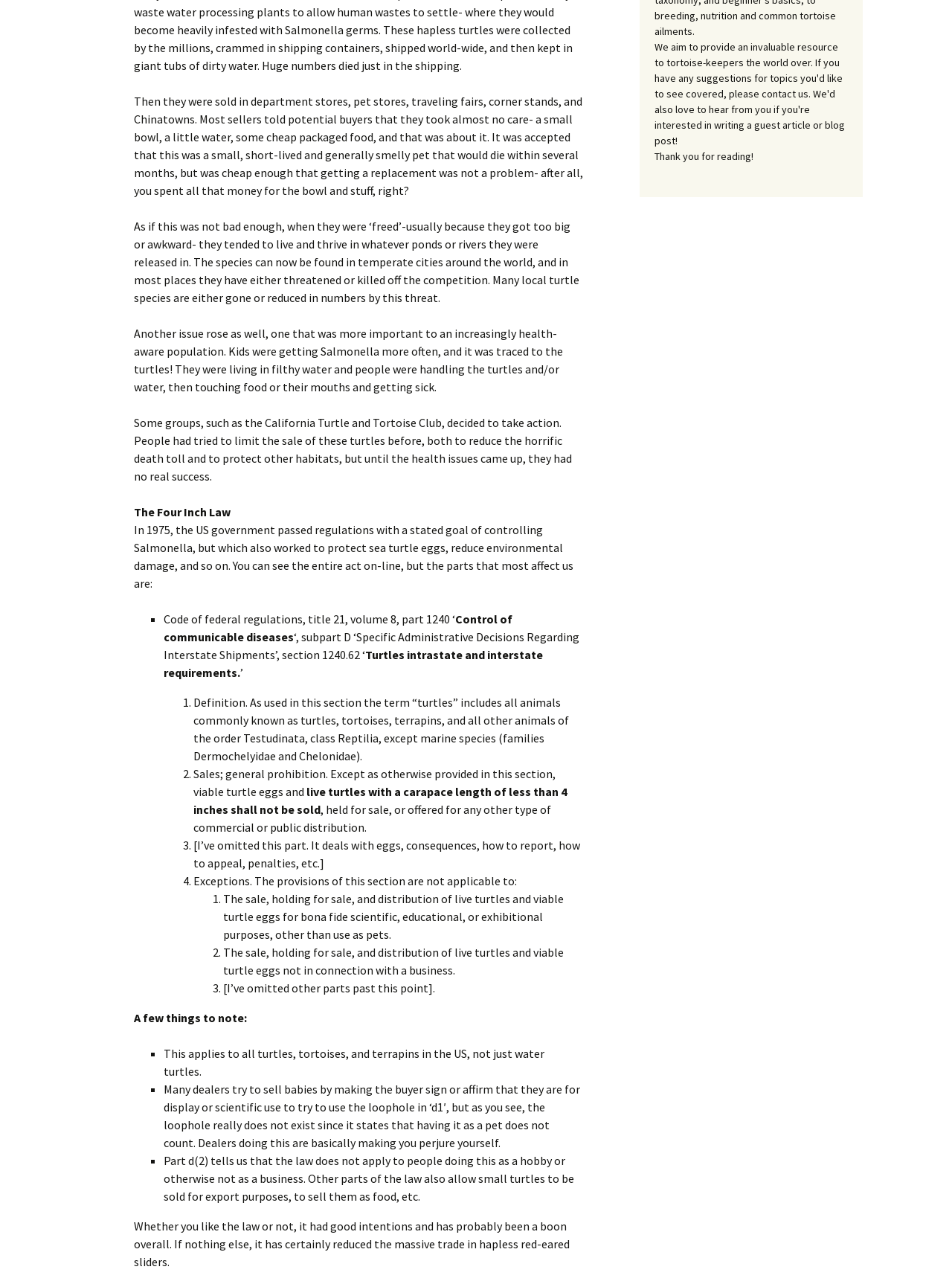Locate the bounding box for the described UI element: "Upside Down Tortoise". Ensure the coordinates are four float numbers between 0 and 1, formatted as [left, top, right, bottom].

[0.688, 0.292, 0.844, 0.318]